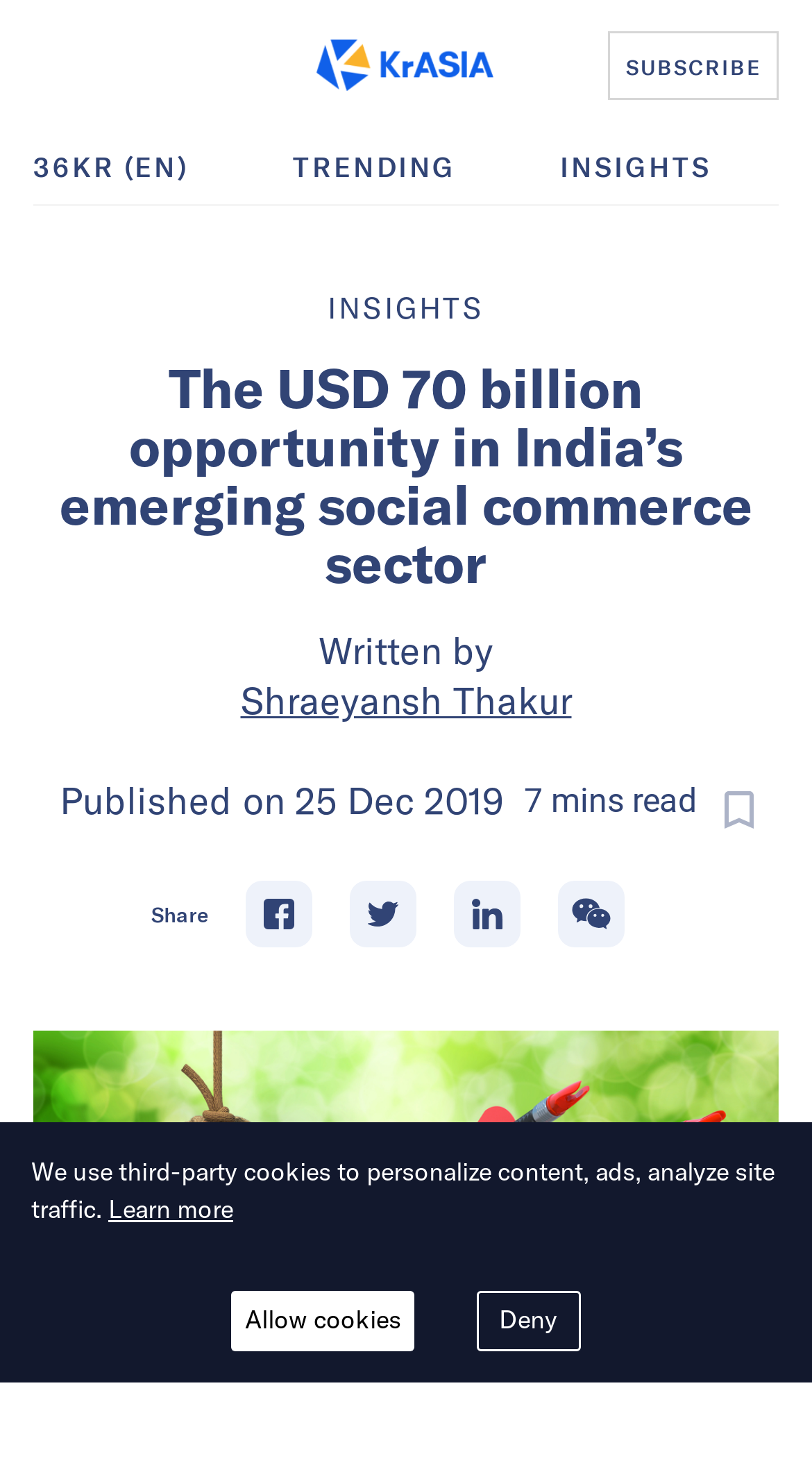Write a detailed summary of the webpage.

The webpage is an article from KrASIA, a news and insights platform, with a focus on the emerging social commerce sector in India. At the top left, there is a logo of KrASIA, which is also a link to the website's homepage. Next to the logo, there is a navigation menu with a "SUBSCRIBE" button. 

Below the navigation menu, there are three links: "36KR (EN)", "TRENDING", and "INSIGHTS". A horizontal separator line divides the top section from the main content area. 

The main content area has a header section with a heading that reads "The USD 70 billion opportunity in India’s emerging social commerce sector". Below the heading, there is a byline that reads "Written by Shraeyansh Thakur" and a publication date of "25 Dec 2019". 

The article's content is not explicitly described in the accessibility tree, but it likely discusses the potential of social commerce in India, as hinted by the meta description. 

At the bottom of the article, there are social media sharing buttons for Facebook, Twitter, LinkedIn, and WhatsApp, as well as a "Bookmark this article" button. 

Finally, at the very bottom of the page, there is a notice about the use of third-party cookies, with options to "Learn more" or "Decline cookies" or "Accept cookies".